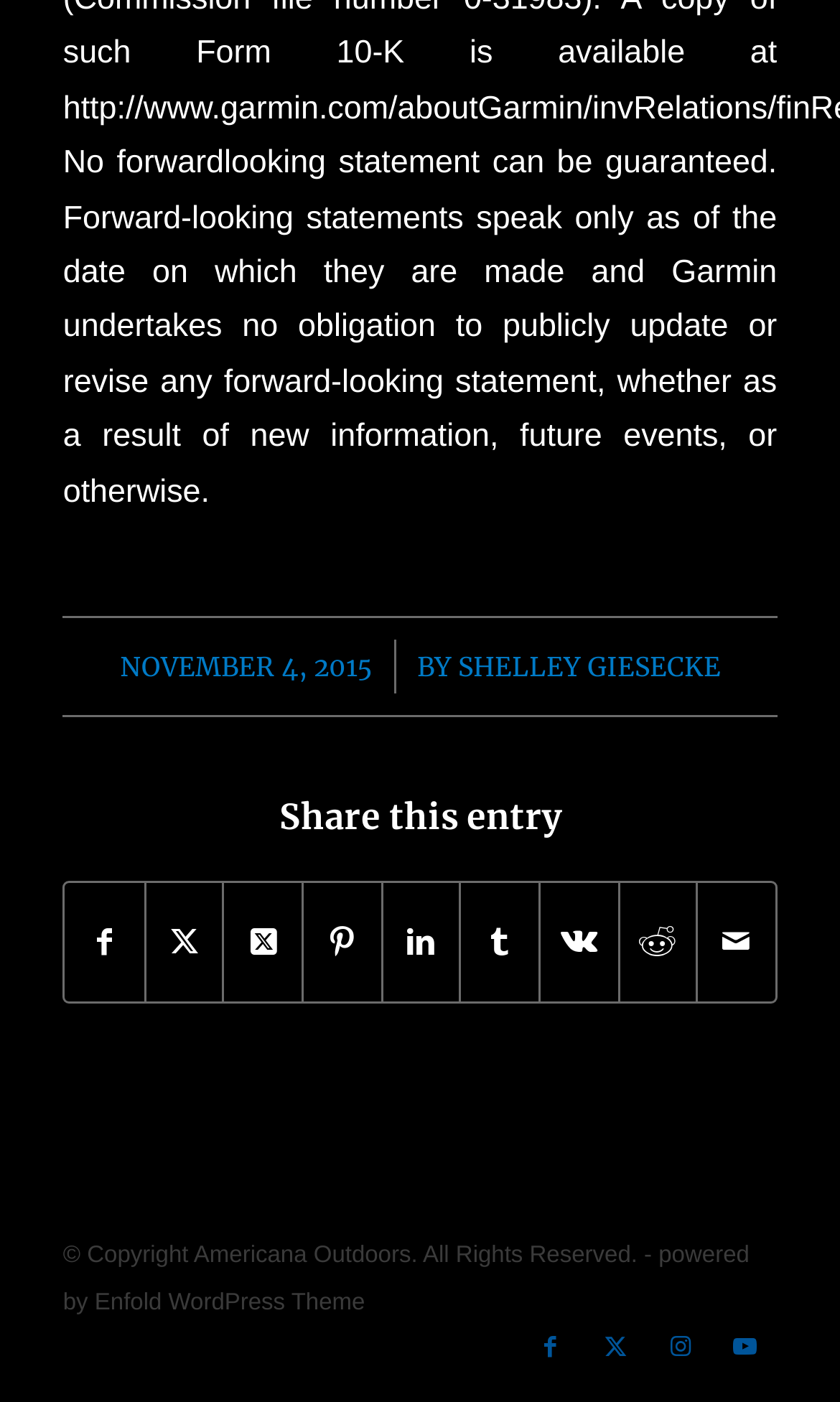Locate the bounding box coordinates of the element you need to click to accomplish the task described by this instruction: "Visit the Facebook page".

[0.617, 0.939, 0.694, 0.985]